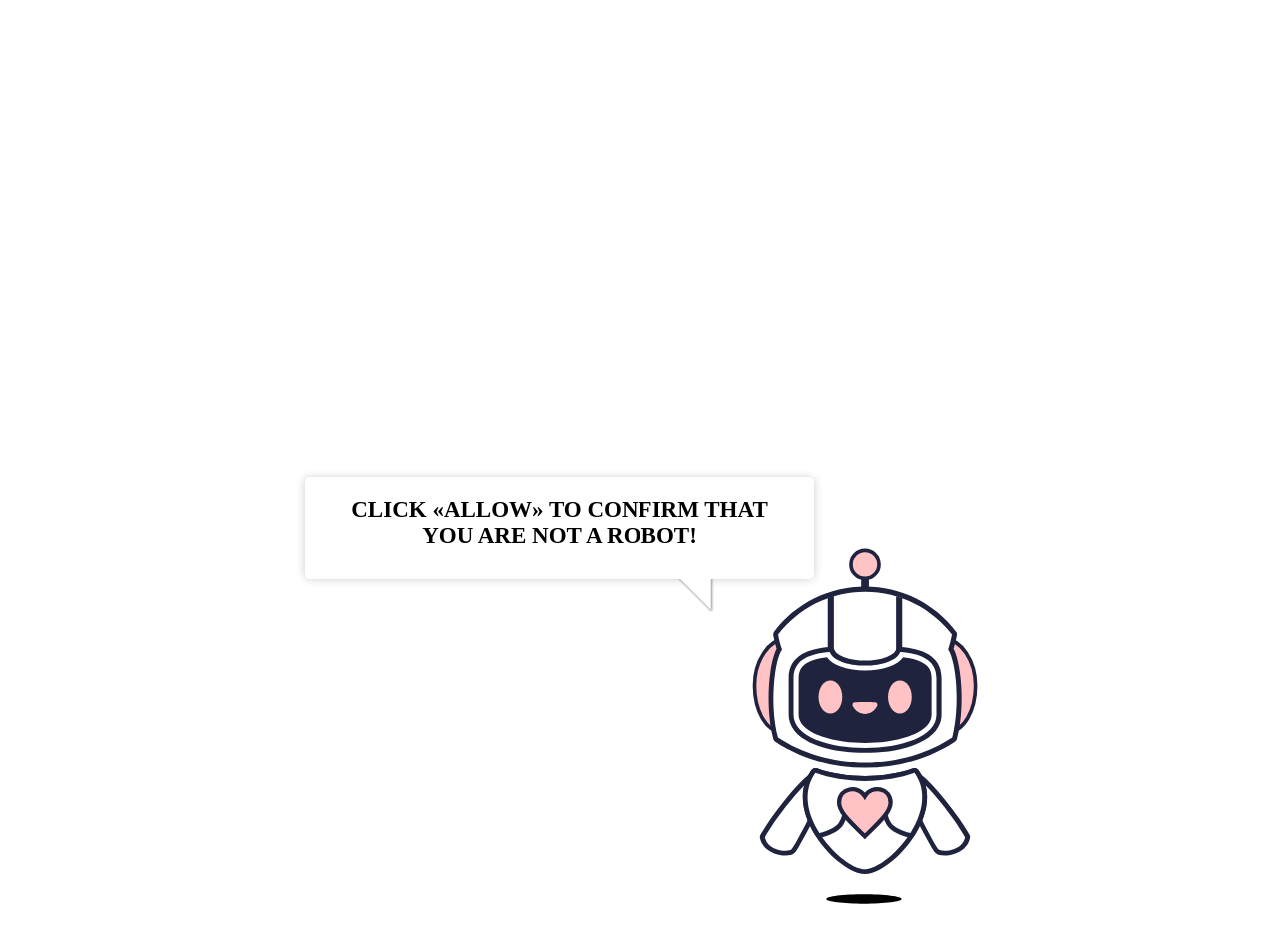Write an extensive caption that covers every aspect of the webpage.

The webpage appears to be a challenge screen, prompting the user to verify they are human. At the top, there is a prominent static text element that reads "PRESS THE 'ALLOW' BUTTON TO VERIFY YOU'RE HUMAN!" This text is positioned roughly in the middle of the screen, slightly above the midpoint.

Below the text, there are seven images arranged in a seemingly random pattern. The images are scattered across the lower half of the screen, with some overlapping each other. The images are not labeled or described, so their content is unknown. However, their positions and sizes vary, with some being larger and more prominent than others.

There is no other notable content on the page, and the focus is on the static text and the images. The overall layout is centered around the verification prompt, with the images serving as a visual accompaniment.